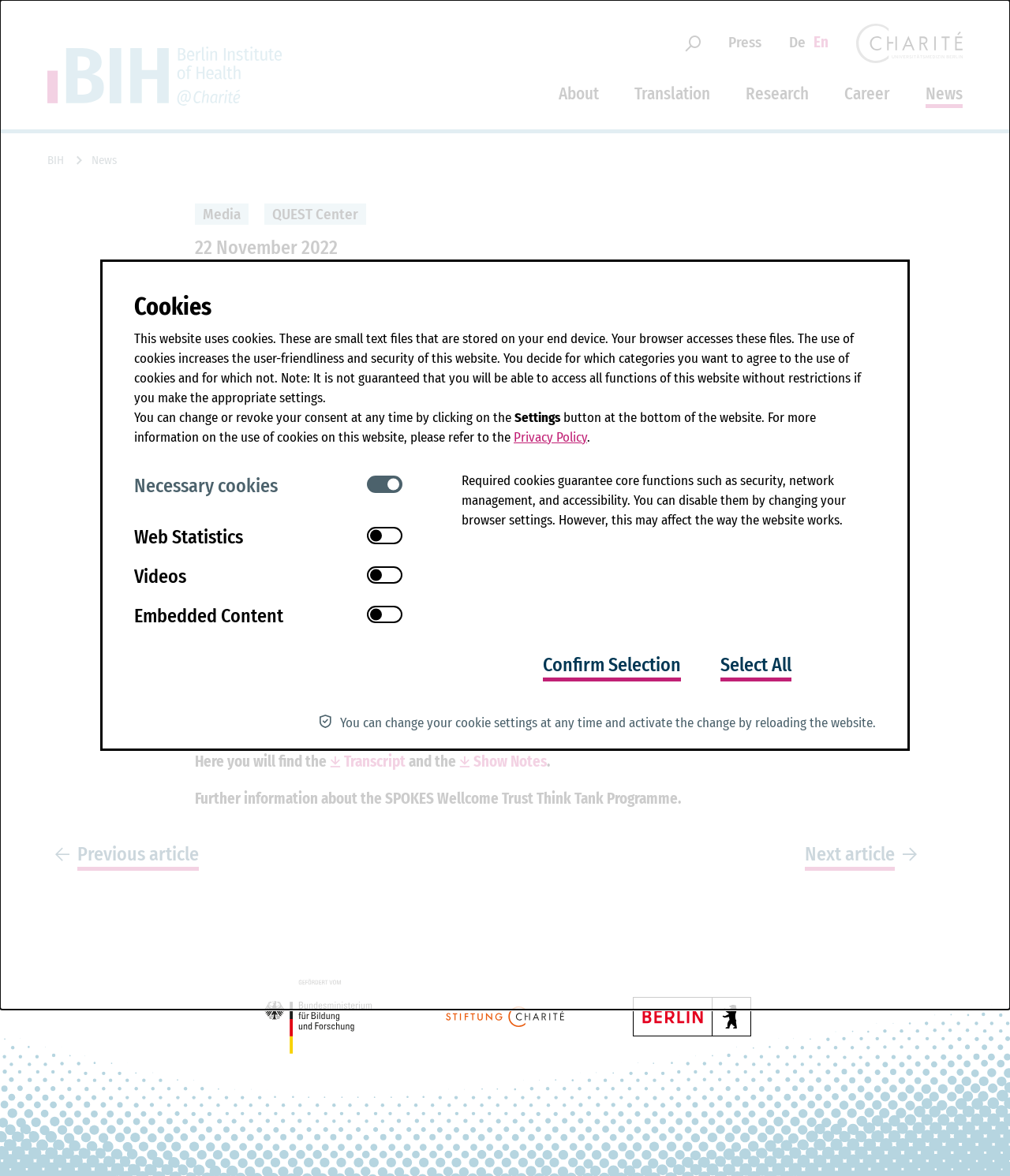Please provide a one-word or phrase answer to the question: 
What is the name of the podcast?

SPOKES Wellcome Trust Think Tank Podcast